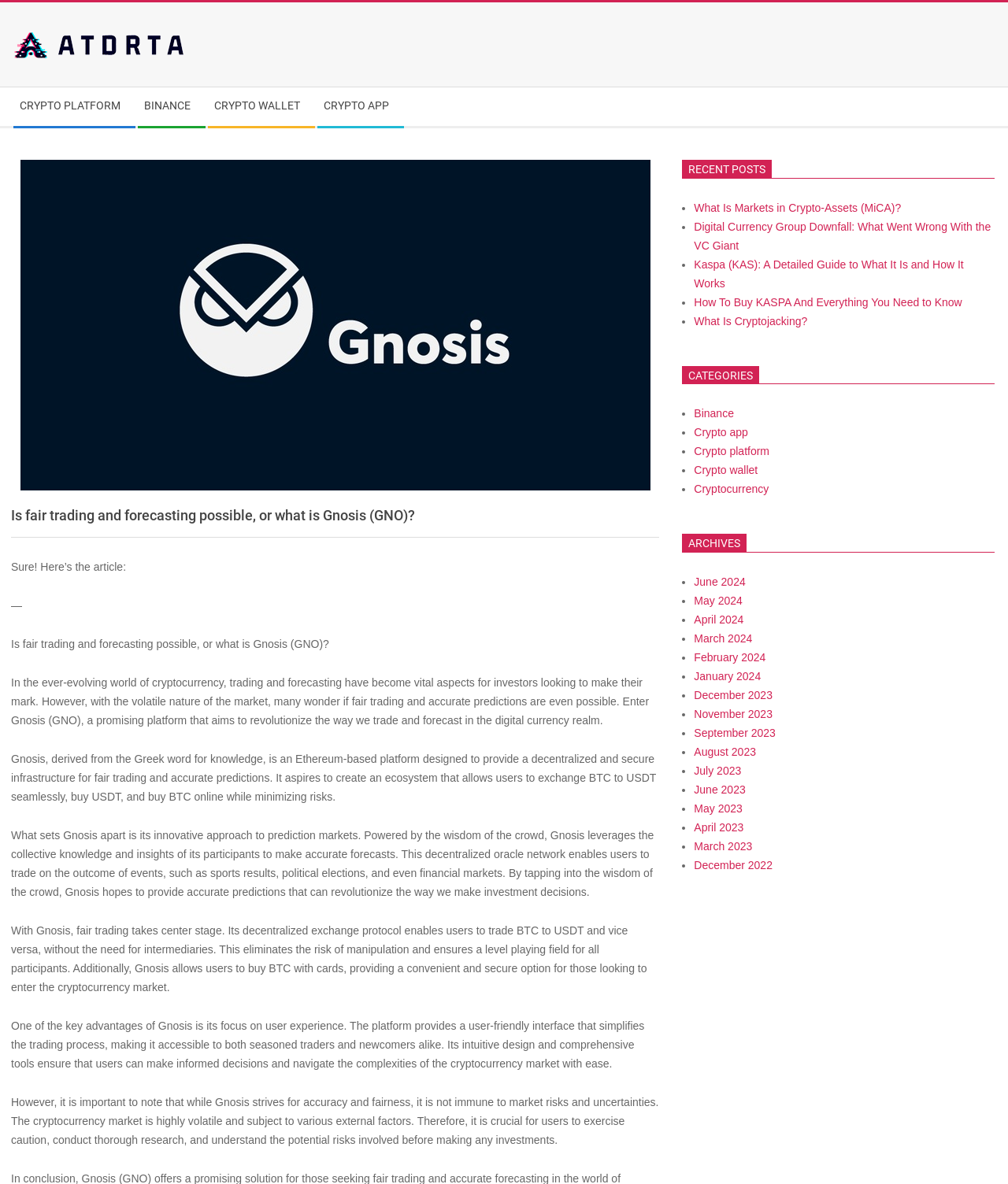What is the name of the platform described in the article?
Respond to the question with a single word or phrase according to the image.

Gnosis